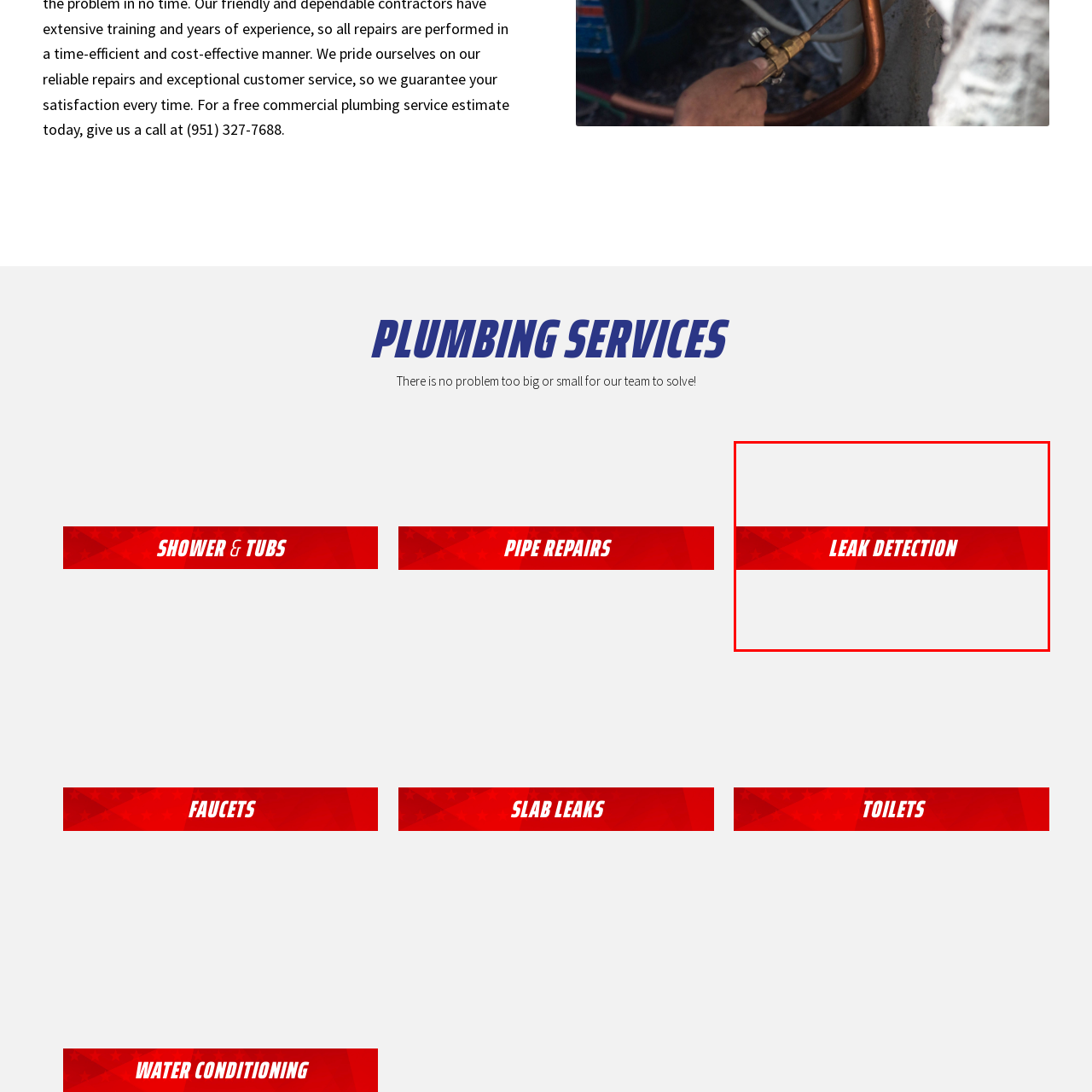Describe all the elements and activities occurring in the red-outlined area of the image extensively.

The image features a bold and vibrant banner showcasing the phrase "LEAK DETECTION" in large, striking white letters against a rich red background. The design includes a subtle pattern of stars, enhancing the visual appeal while emphasizing the importance of leak detection services. This serves as a key component underlining a plumbing service section that invites customers to identify potential plumbing issues effectively and promptly. The use of contrasting colors ensures that the message stands out, making it easy for viewers to recognize the focus on leak detection within the broader plumbing services offered.